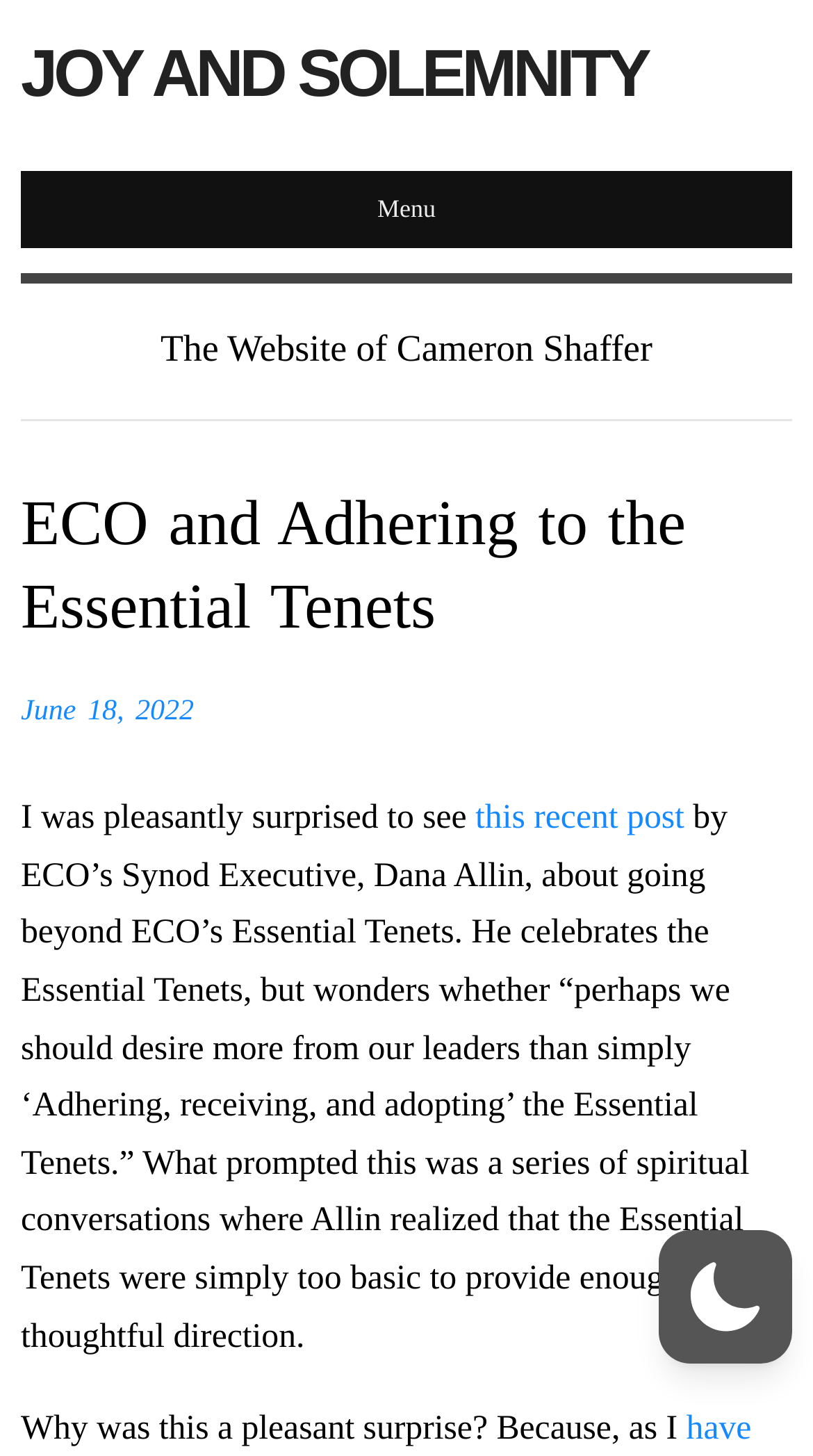Construct a comprehensive description capturing every detail on the webpage.

The webpage is about ECO and adhering to the essential tenets, with a focus on joy and solemnity. At the top left, there is a link to "JOY AND SOLEMNITY" and a static text "Menu" to the right of it. Below these elements, there is a link to "The Website of Cameron Shaffer" on the left side. 

The main content of the webpage starts with a heading "ECO and Adhering to the Essential Tenets" at the top center. Below the heading, there is a link to a date "June 18, 2022" on the left side. 

The main article begins with a static text "I was pleasantly surprised to see" followed by a link to "this recent post". The article discusses a post by ECO's Synod Executive, Dana Allin, about going beyond ECO's Essential Tenets. The text explains that Allin celebrates the Essential Tenets but wonders if they should desire more from their leaders. The article continues to explain what prompted this thought, which was a series of spiritual conversations where Allin realized that the Essential Tenets were too basic to provide enough thoughtful direction.

At the bottom of the article, there is another static text "Why was this a pleasant surprise? Because, as I". On the right side of the webpage, near the bottom, there is an image.